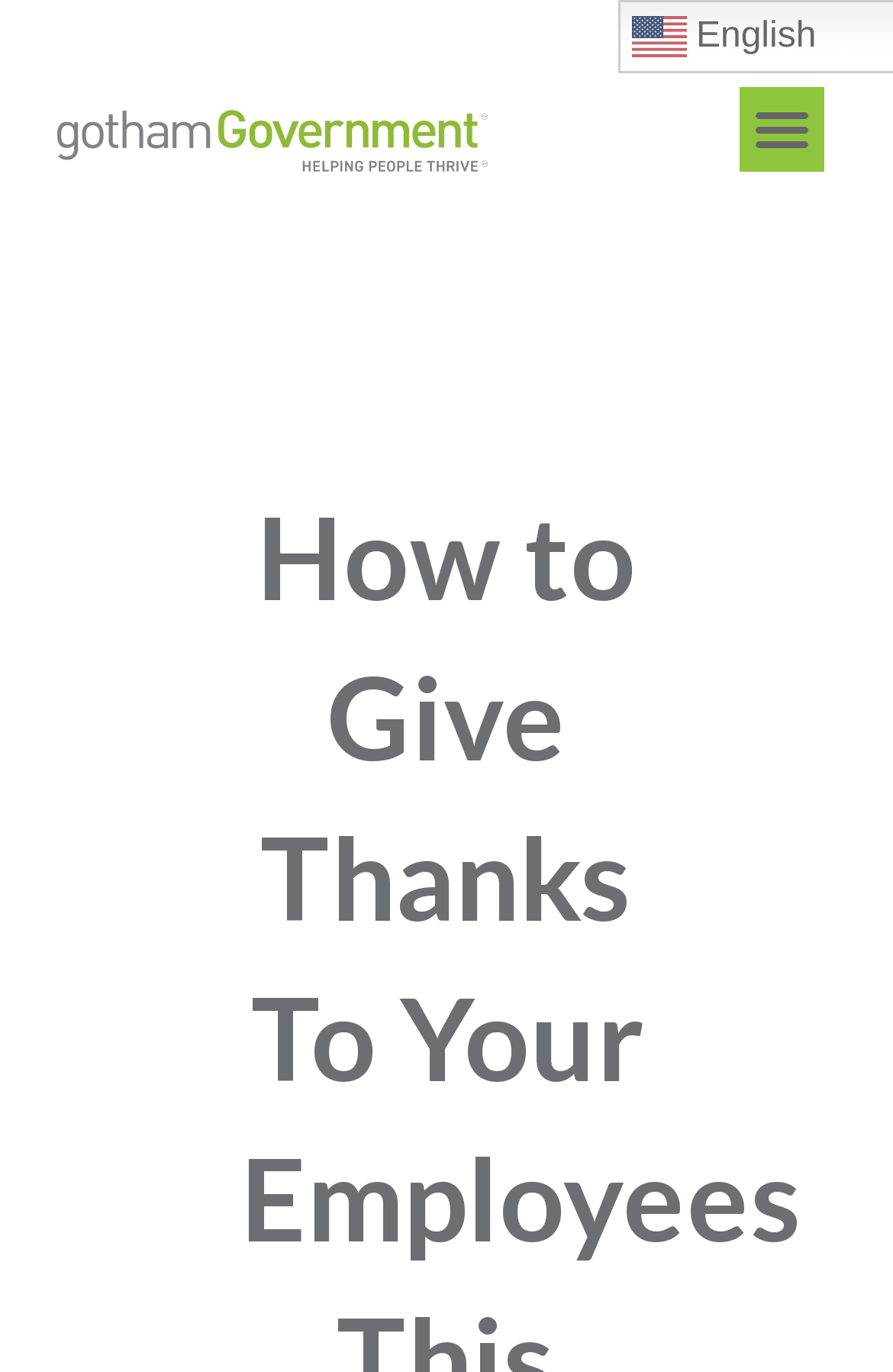Given the webpage screenshot, identify the bounding box of the UI element that matches this description: "Menu".

[0.827, 0.063, 0.923, 0.126]